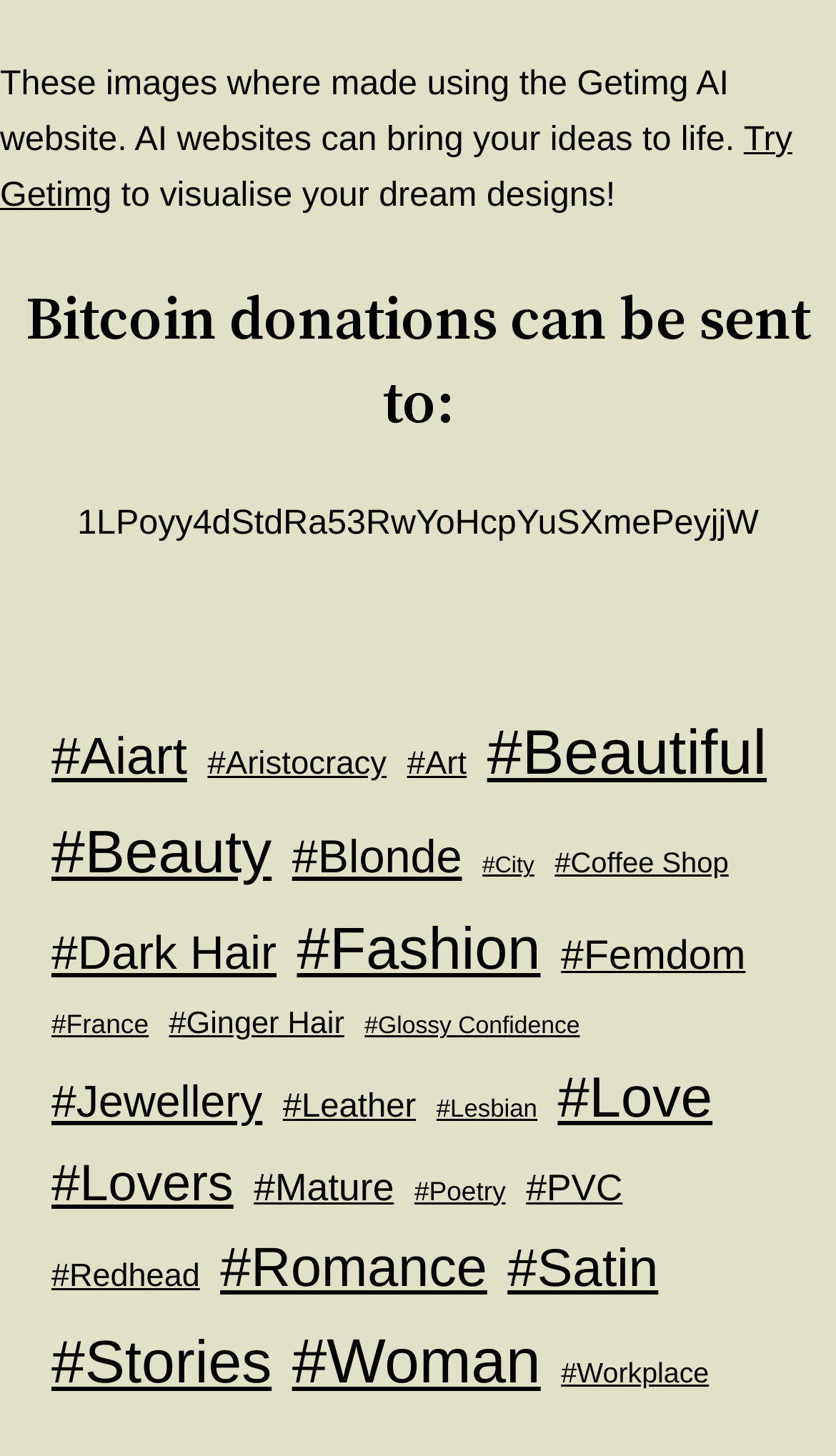Kindly determine the bounding box coordinates for the area that needs to be clicked to execute this instruction: "Click on CONTATO CONOSCO".

None